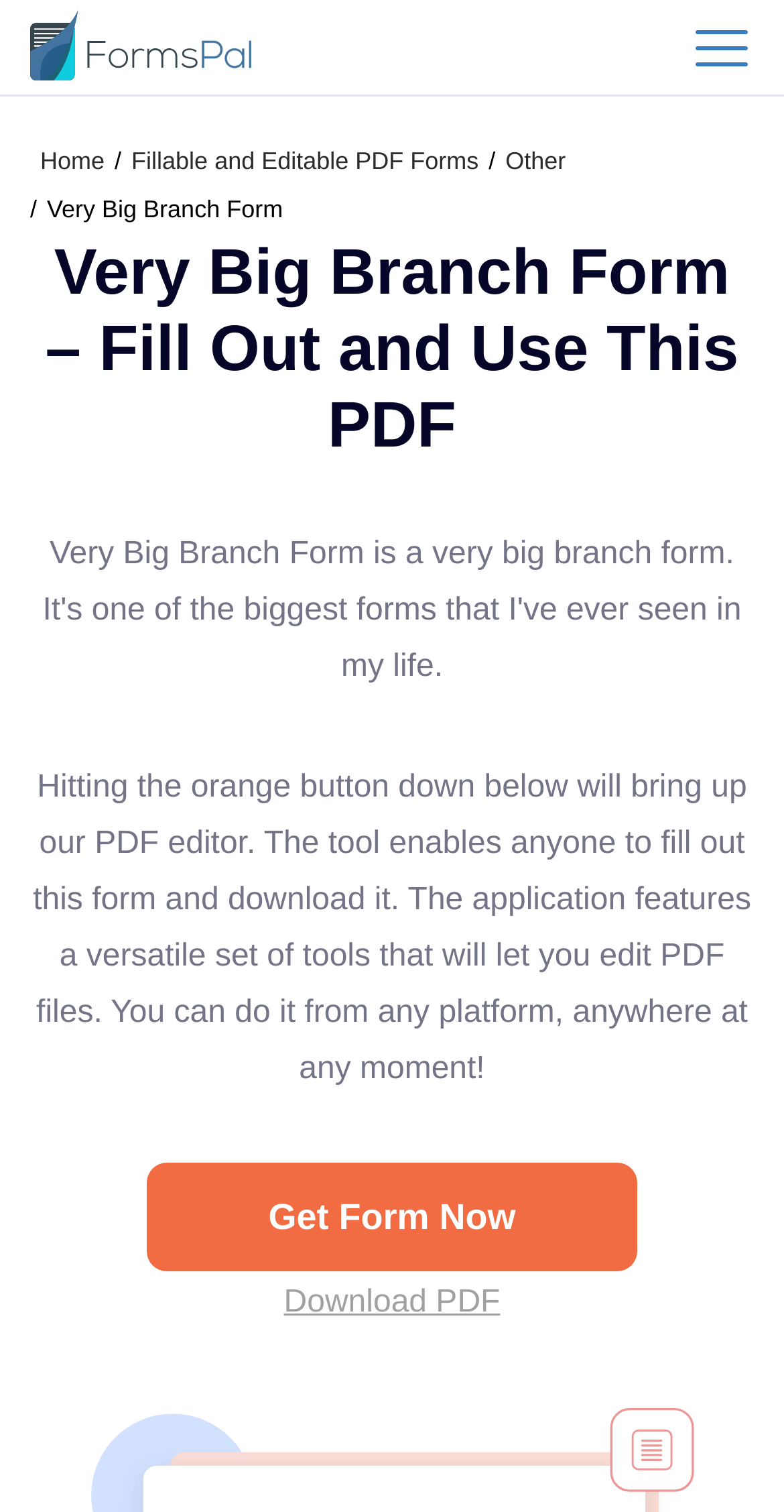What is the logo of the website? Analyze the screenshot and reply with just one word or a short phrase.

FormsPal Logo